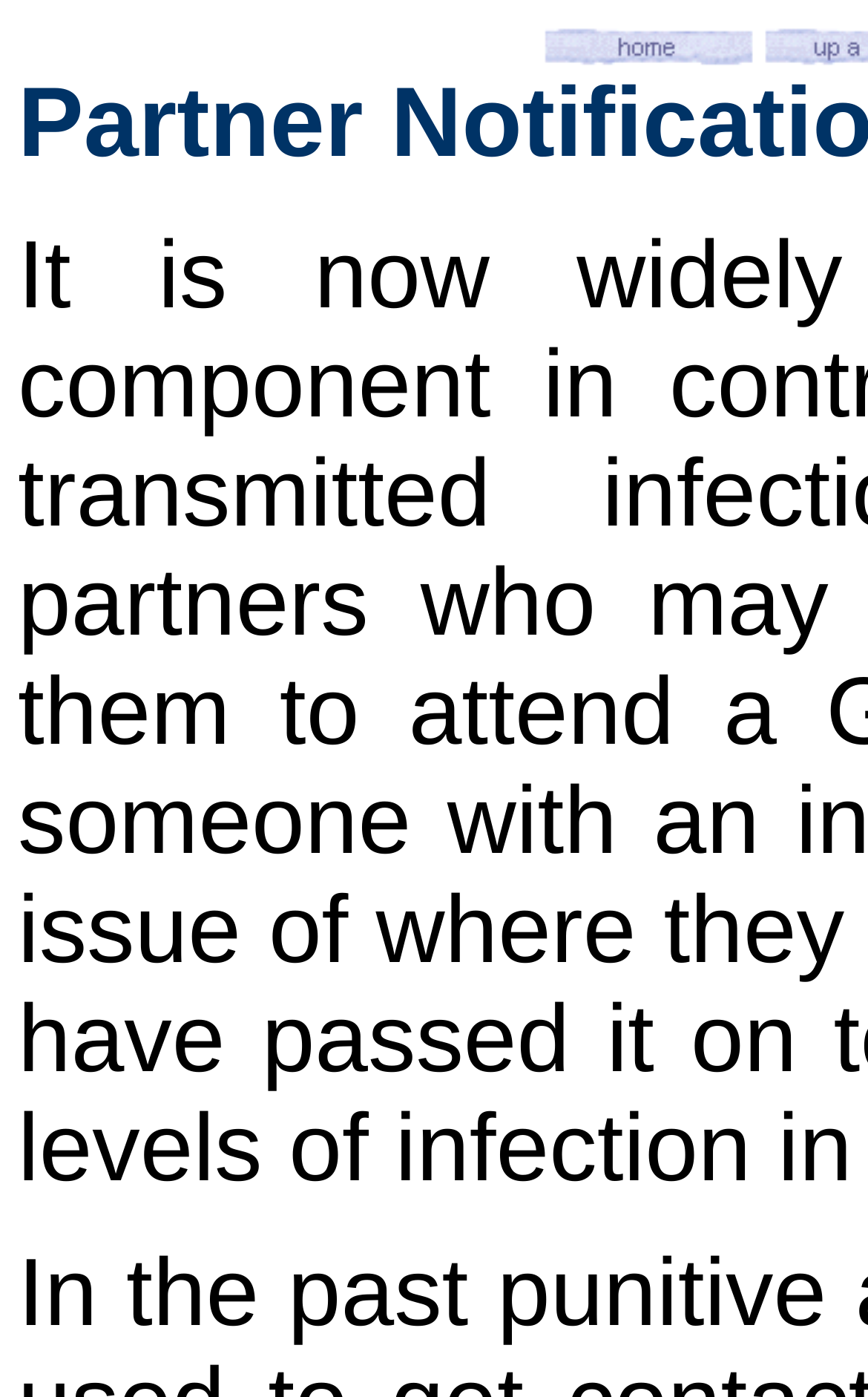Using the element description: "Partner", determine the bounding box coordinates. The coordinates should be in the format [left, top, right, bottom], with values between 0 and 1.

[0.021, 0.049, 0.418, 0.128]